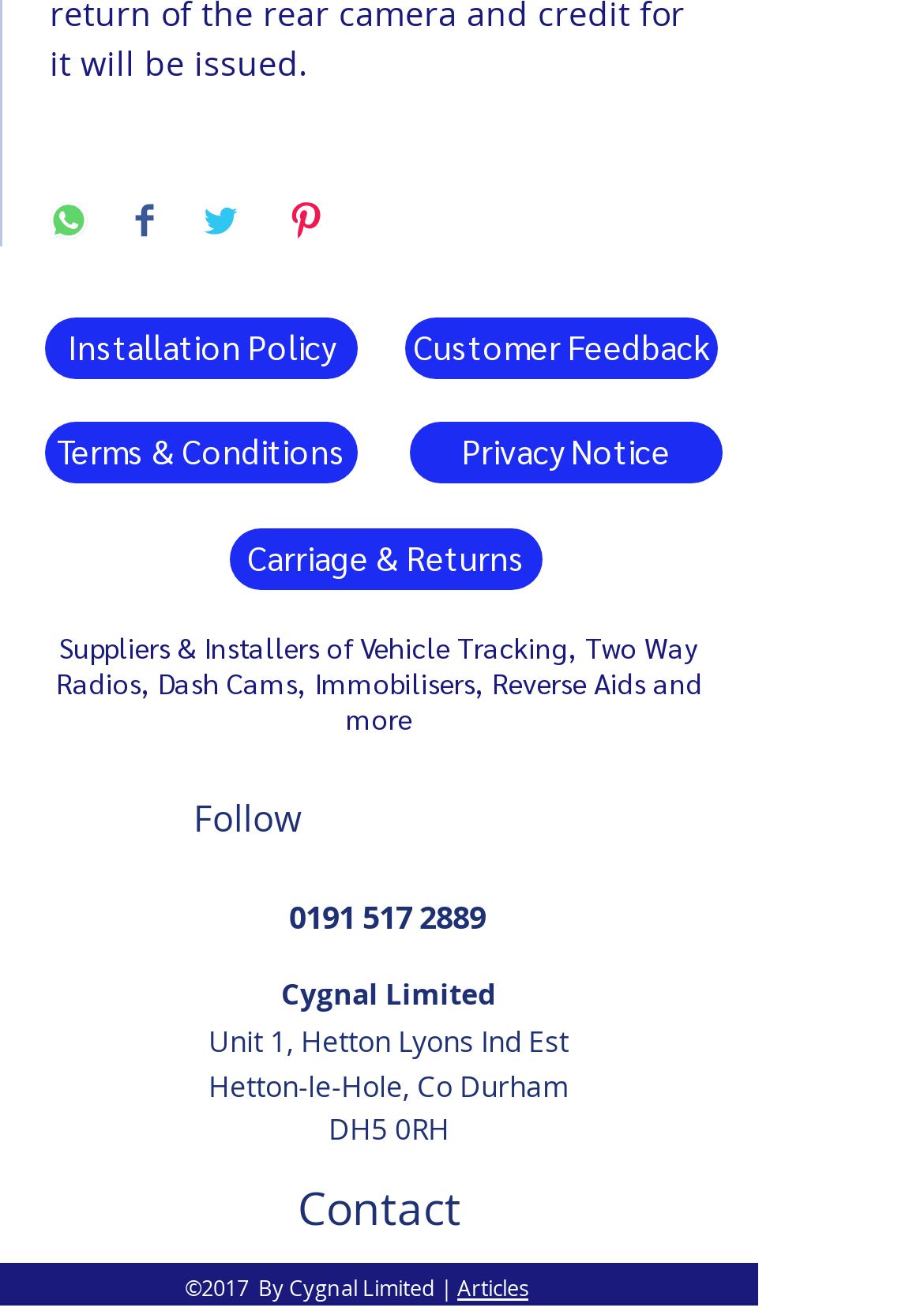Find the bounding box coordinates of the element's region that should be clicked in order to follow the given instruction: "Follow on Facebook". The coordinates should consist of four float numbers between 0 and 1, i.e., [left, top, right, bottom].

[0.39, 0.591, 0.479, 0.654]